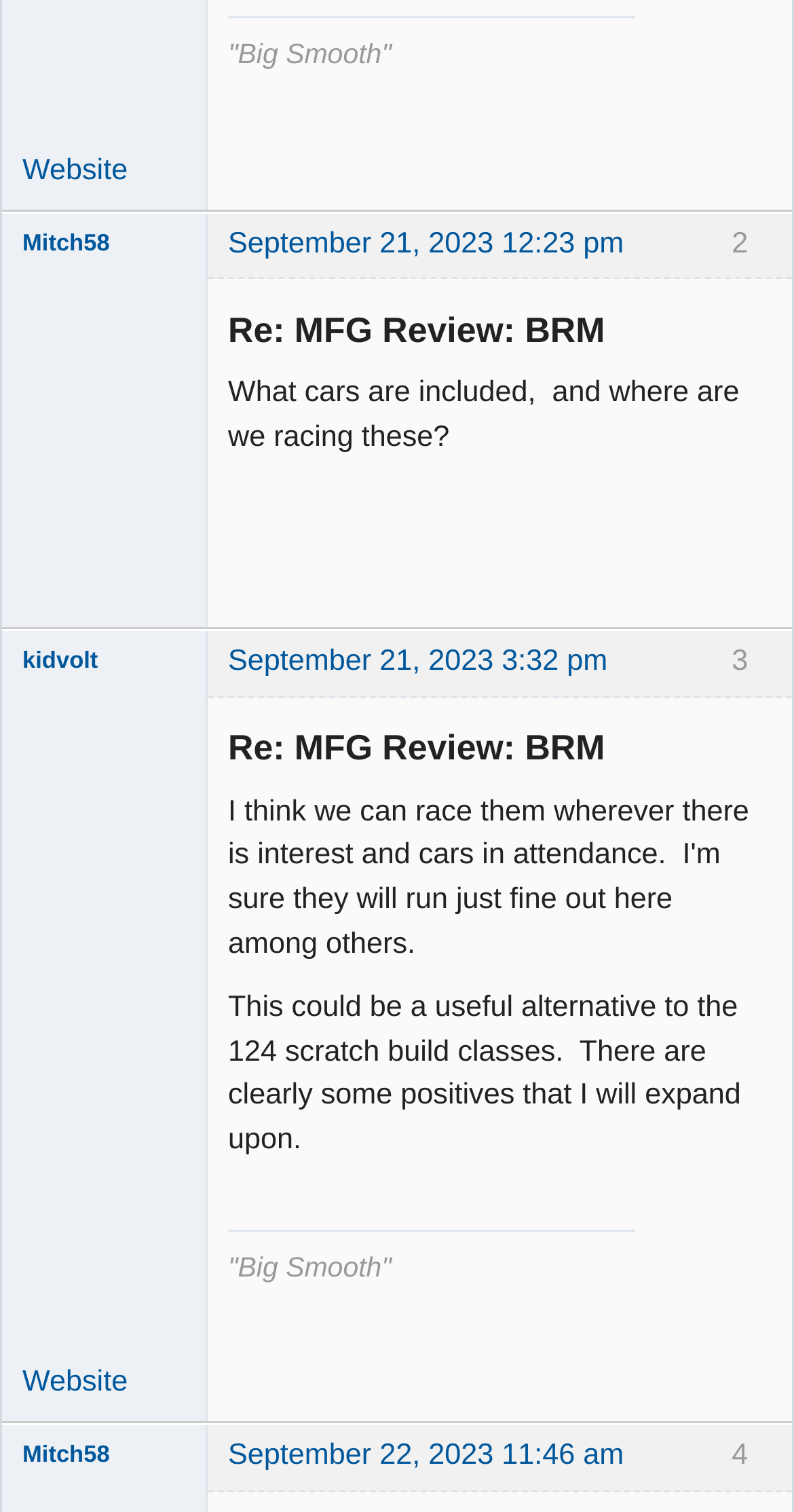Pinpoint the bounding box coordinates of the area that must be clicked to complete this instruction: "View Mitch58's profile".

[0.028, 0.148, 0.233, 0.177]